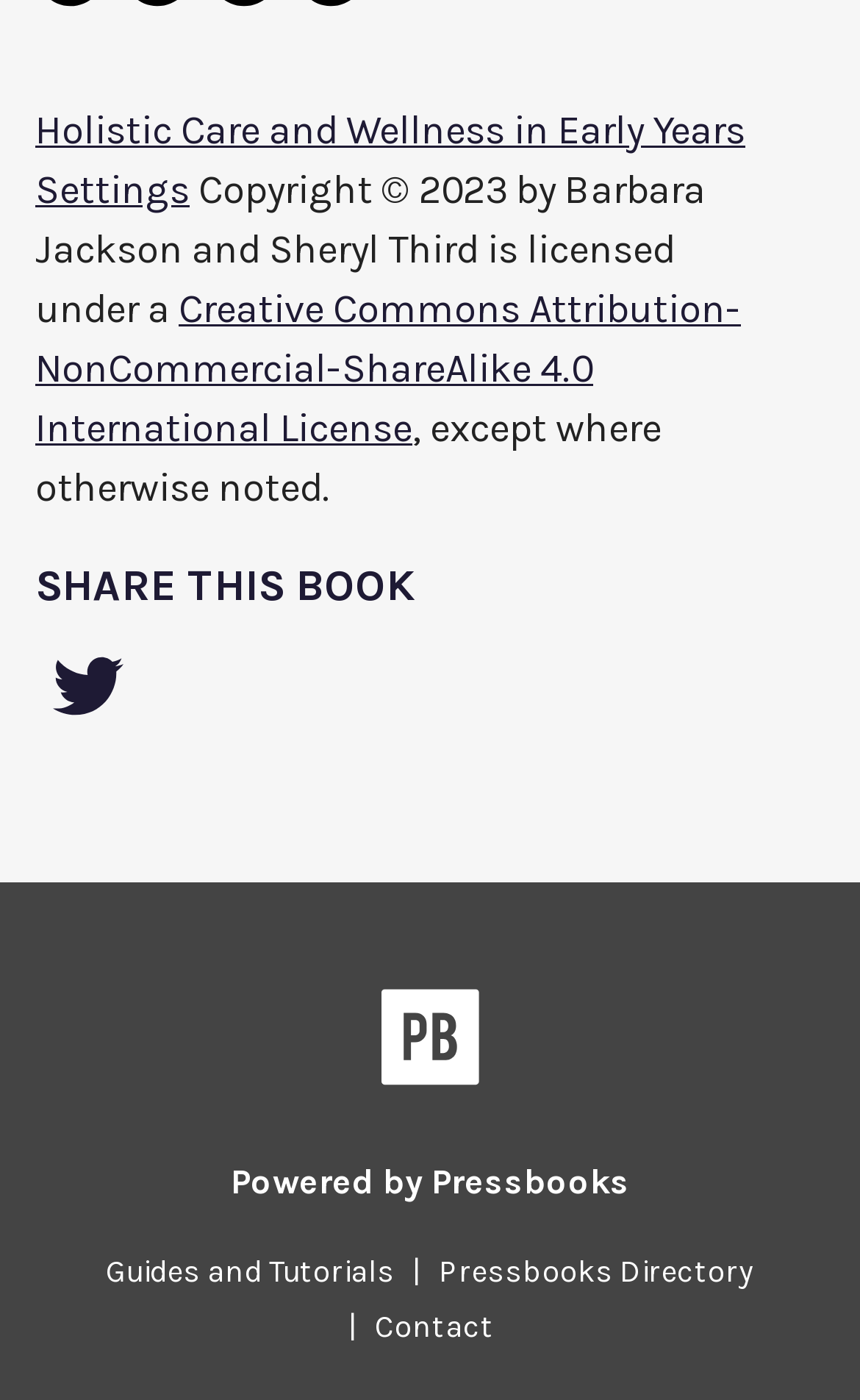What is the license under which this book is published?
Answer briefly with a single word or phrase based on the image.

Creative Commons Attribution-NonCommercial-ShareAlike 4.0 International License